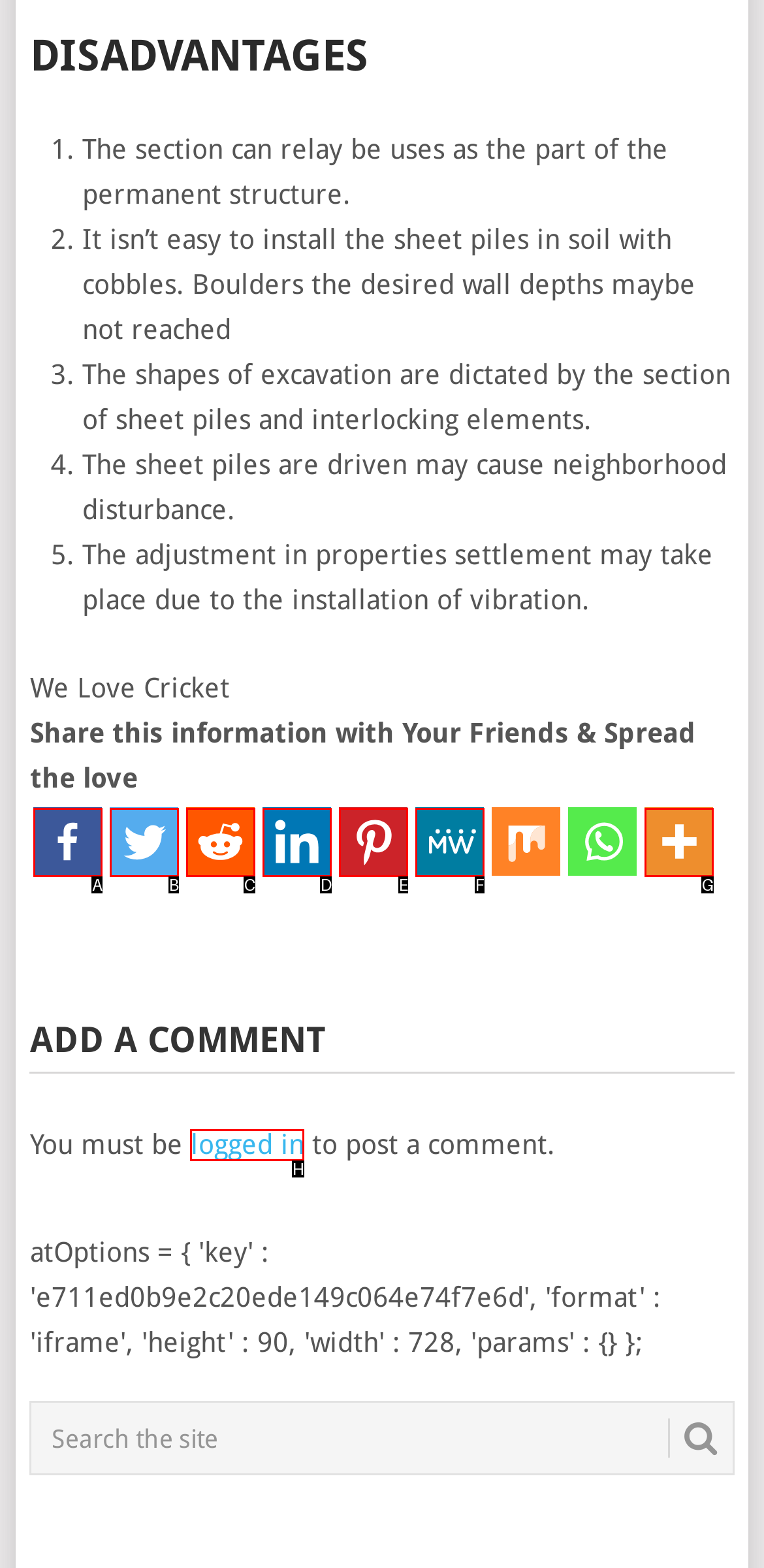Tell me the letter of the HTML element that best matches the description: aria-label="Pinterest" title="Pinterest" from the provided options.

E